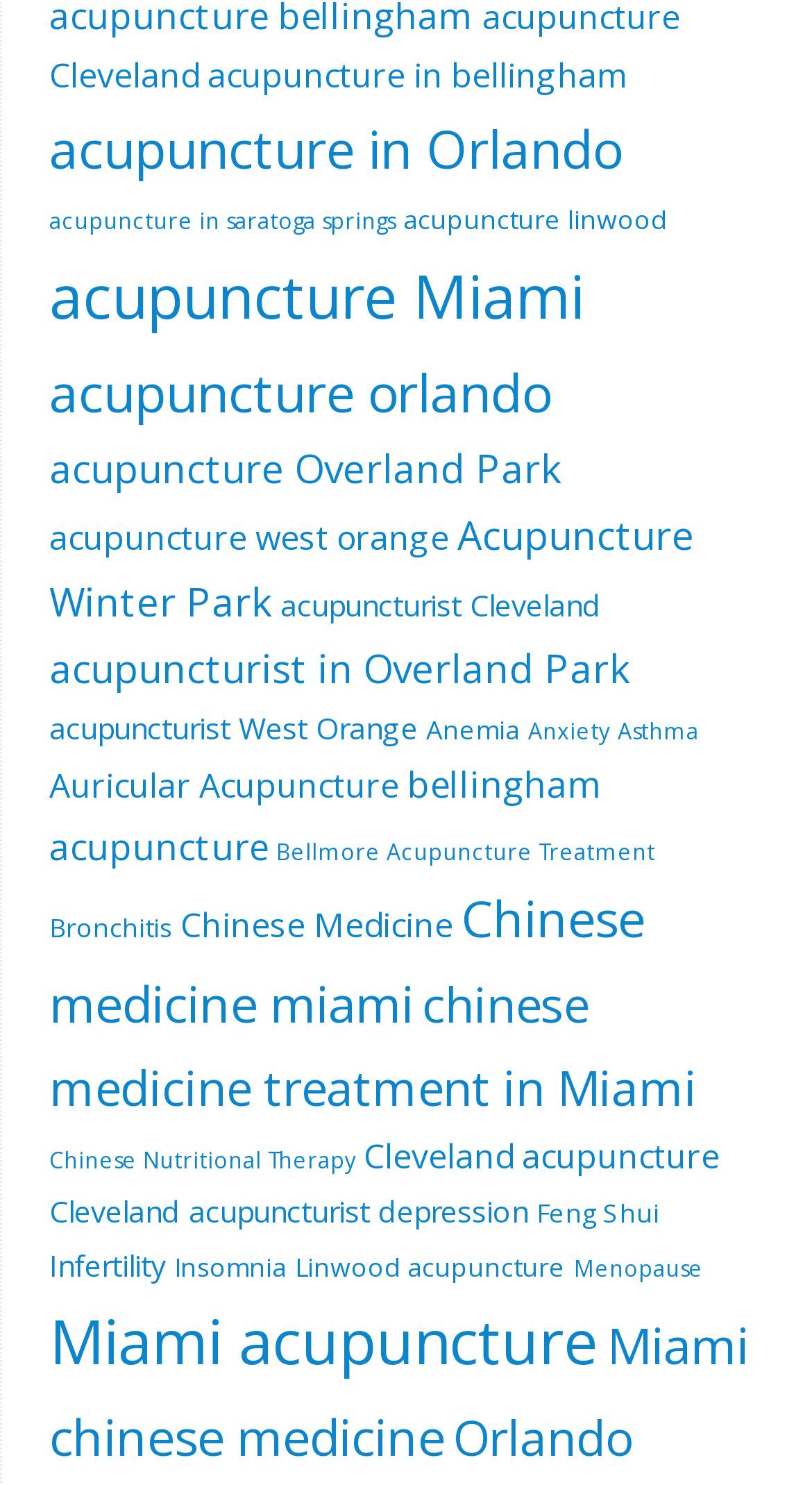Use a single word or phrase to answer the question:
What is the vertical position of the link 'acupuncture in bellingham'?

Top